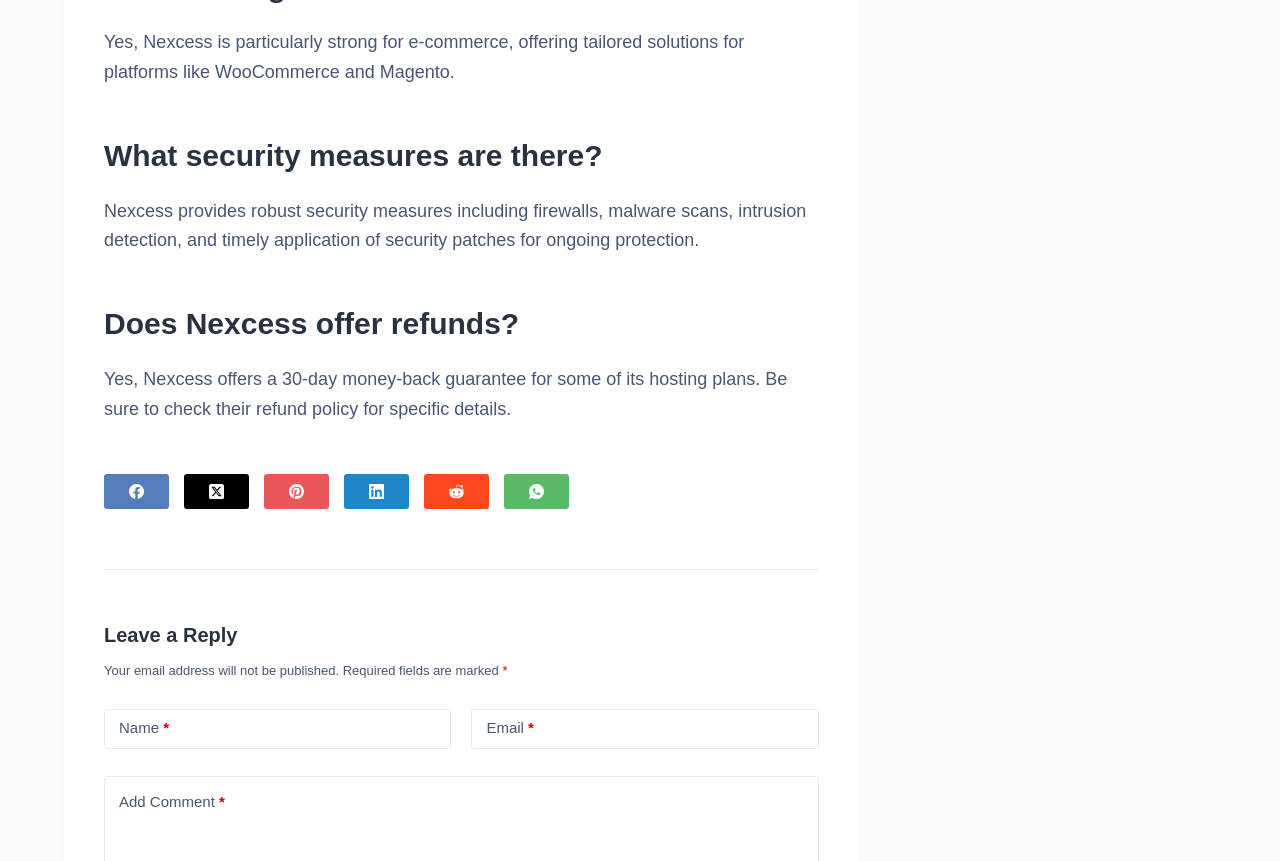Find the bounding box coordinates for the area that must be clicked to perform this action: "Add a comment".

[0.093, 0.922, 0.168, 0.941]